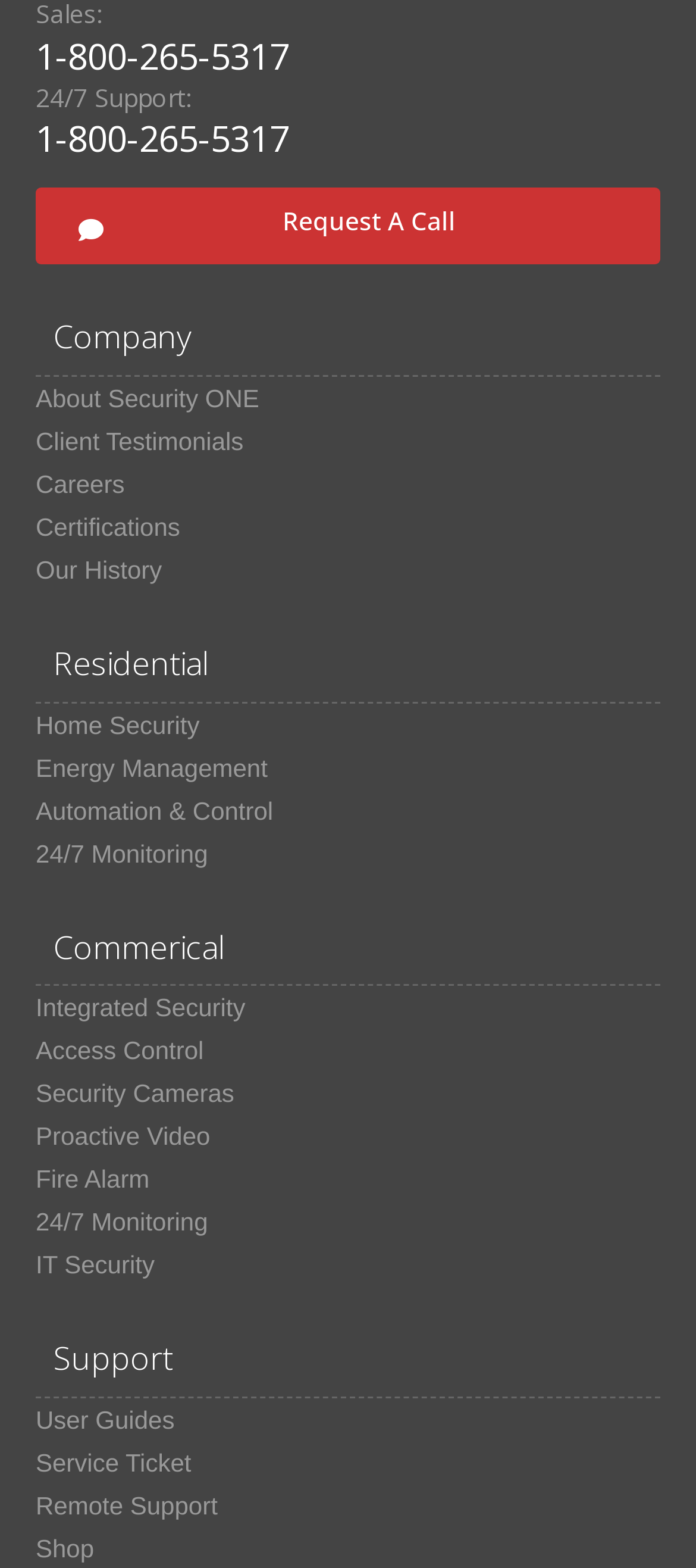Locate the bounding box coordinates of the segment that needs to be clicked to meet this instruction: "Explore home security options".

[0.051, 0.448, 0.393, 0.476]